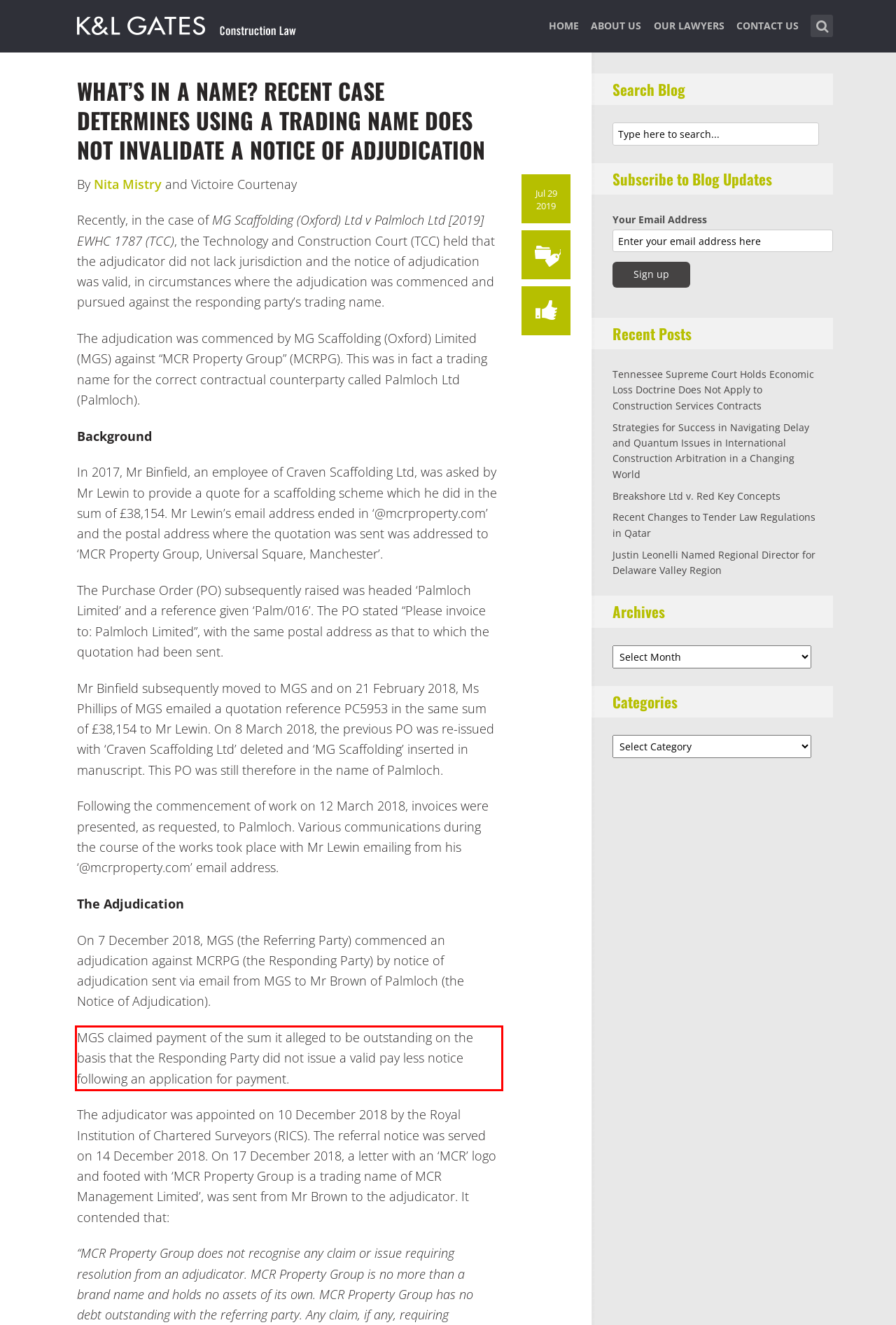You are given a screenshot showing a webpage with a red bounding box. Perform OCR to capture the text within the red bounding box.

MGS claimed payment of the sum it alleged to be outstanding on the basis that the Responding Party did not issue a valid pay less notice following an application for payment.